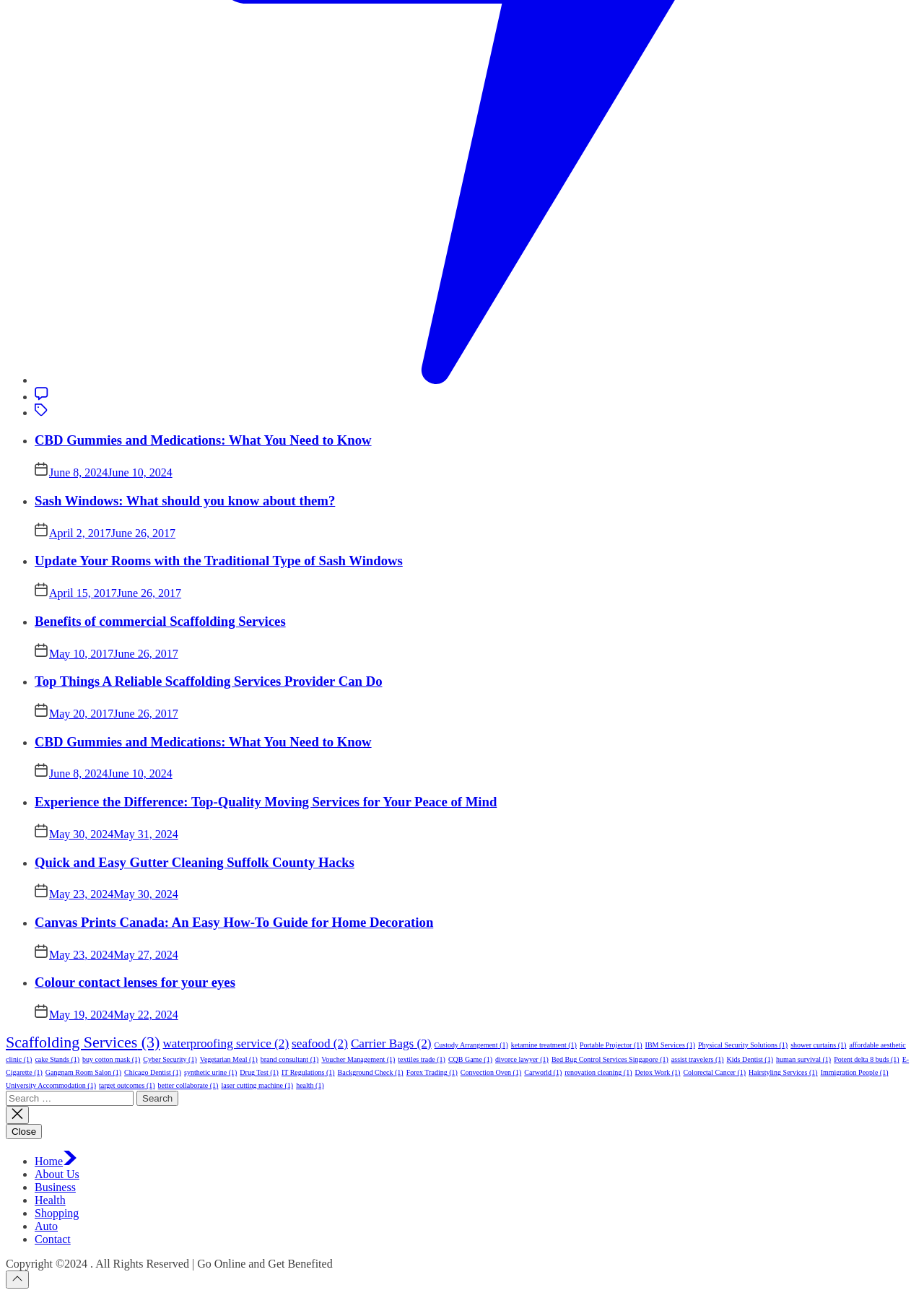What is the date range of the second article?
Use the information from the image to give a detailed answer to the question.

The second article has a time stamp that indicates the date range of the article, which is from April 2, 2017 to June 26, 2017.